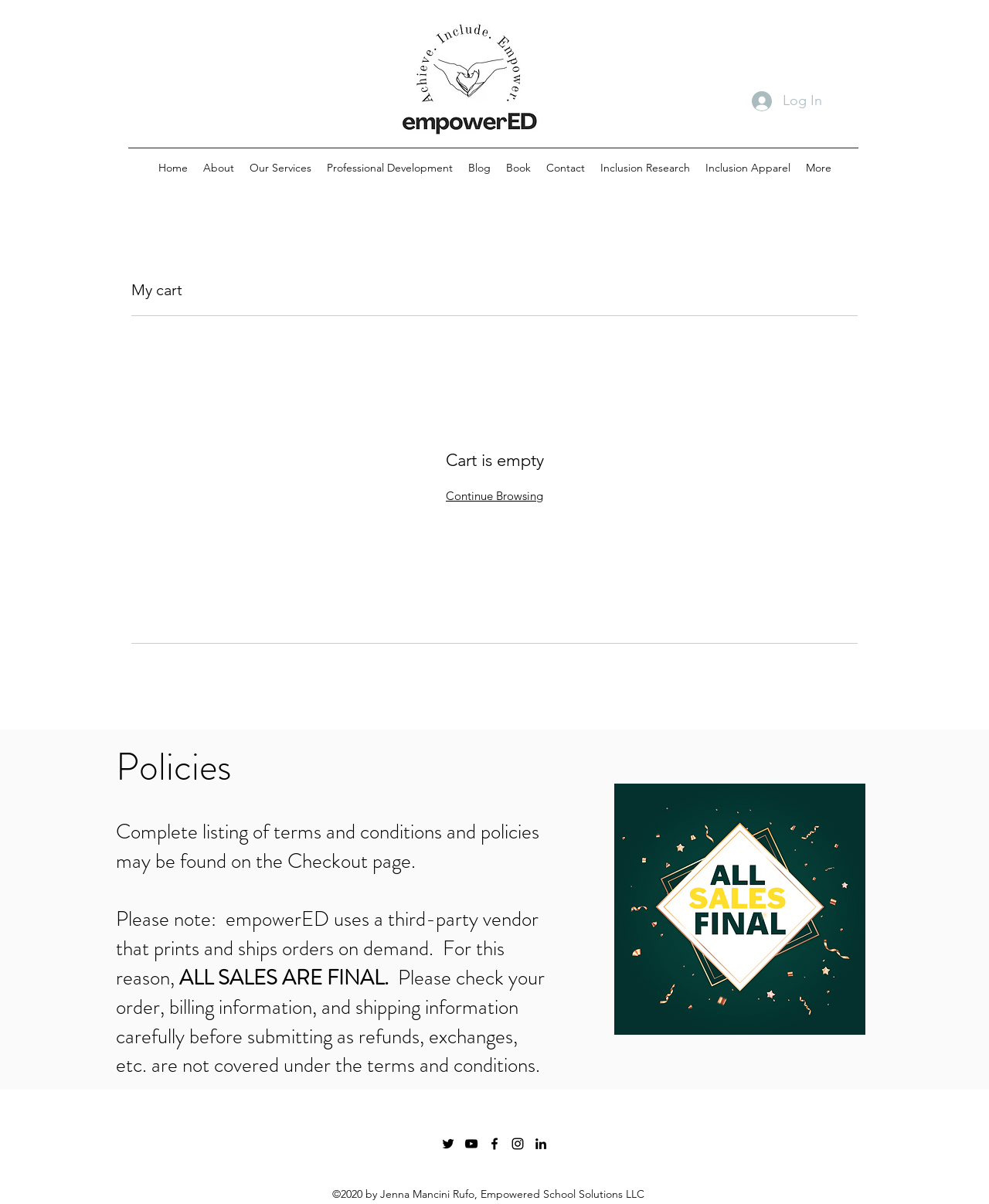Please use the details from the image to answer the following question comprehensively:
What is the current state of the cart?

The current state of the cart is empty, as indicated by the heading 'Cart is empty' on the webpage.